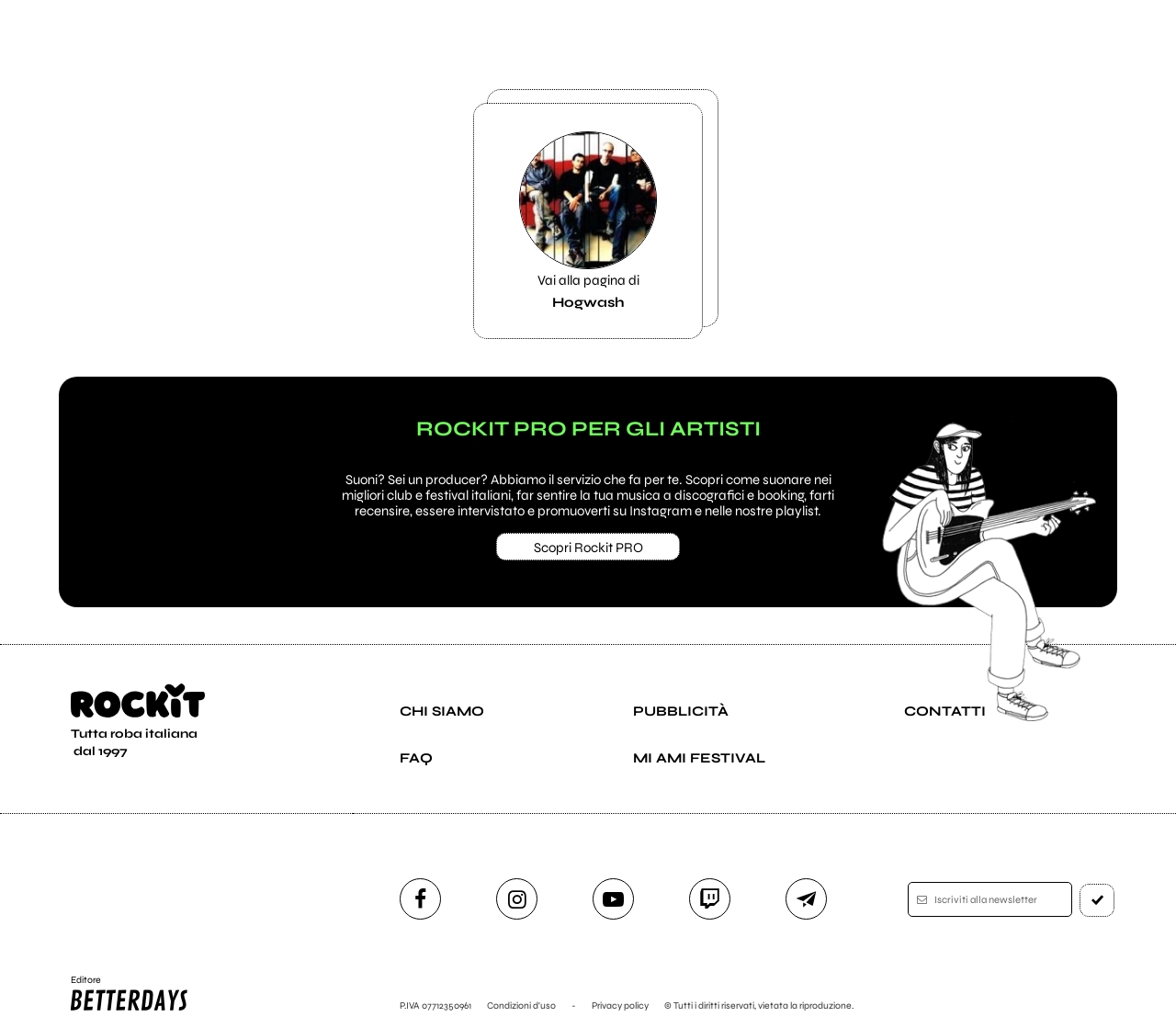Locate the bounding box of the UI element based on this description: "parent_node: Iscriviti alla newsletter name="m"". Provide four float numbers between 0 and 1 as [left, top, right, bottom].

[0.772, 0.858, 0.912, 0.892]